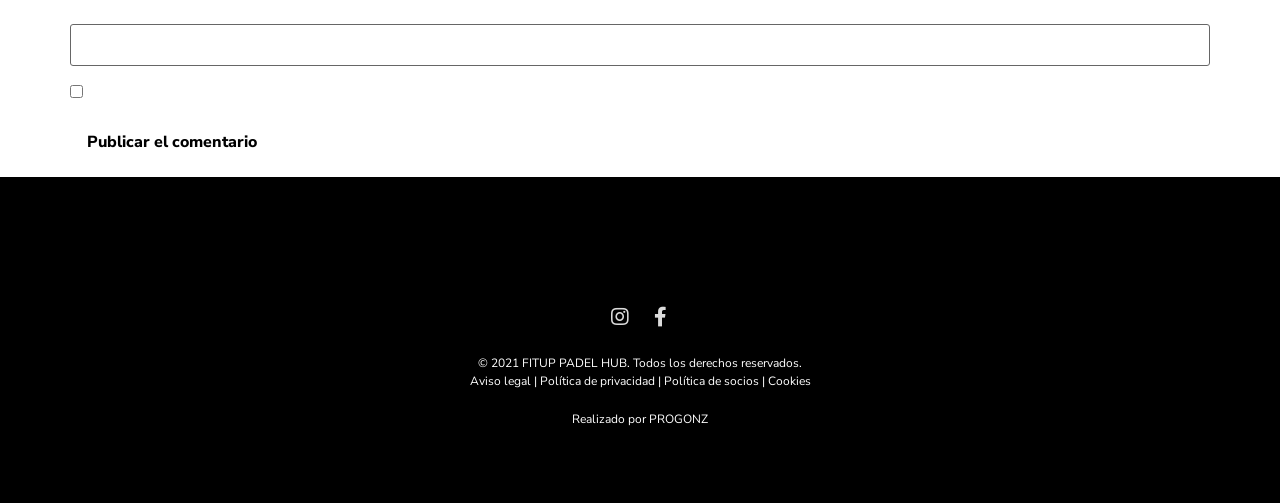What is the text above the checkbox?
Please use the image to provide an in-depth answer to the question.

The textbox with the label 'Web' is located above the checkbox, indicating that it is a field for entering a website URL.